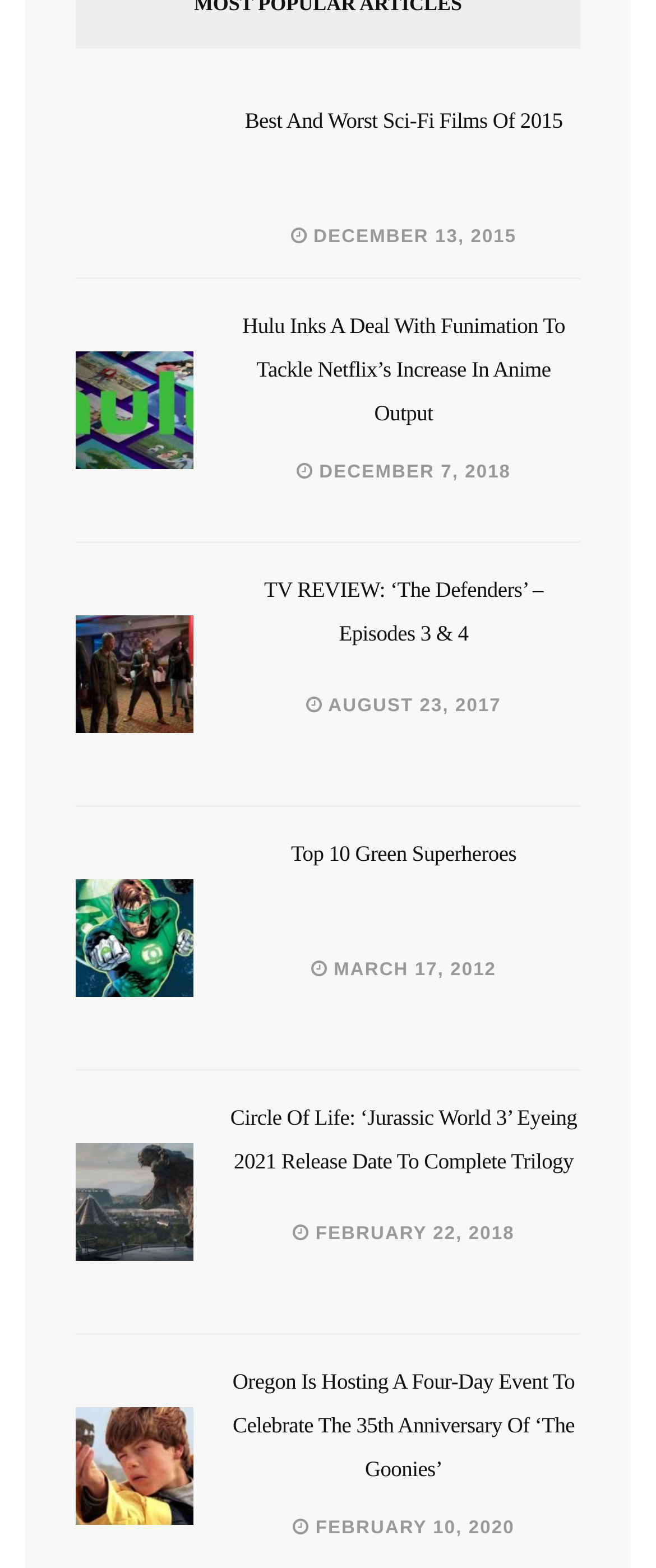Answer the following query with a single word or phrase:
What is the category of the articles on this webpage?

Sci-Fi